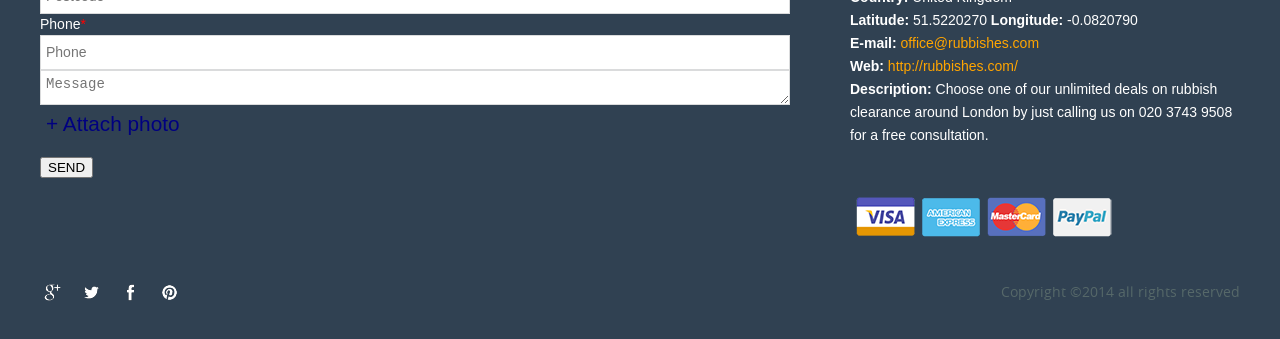Identify the coordinates of the bounding box for the element that must be clicked to accomplish the instruction: "Click SEND".

[0.031, 0.462, 0.073, 0.524]